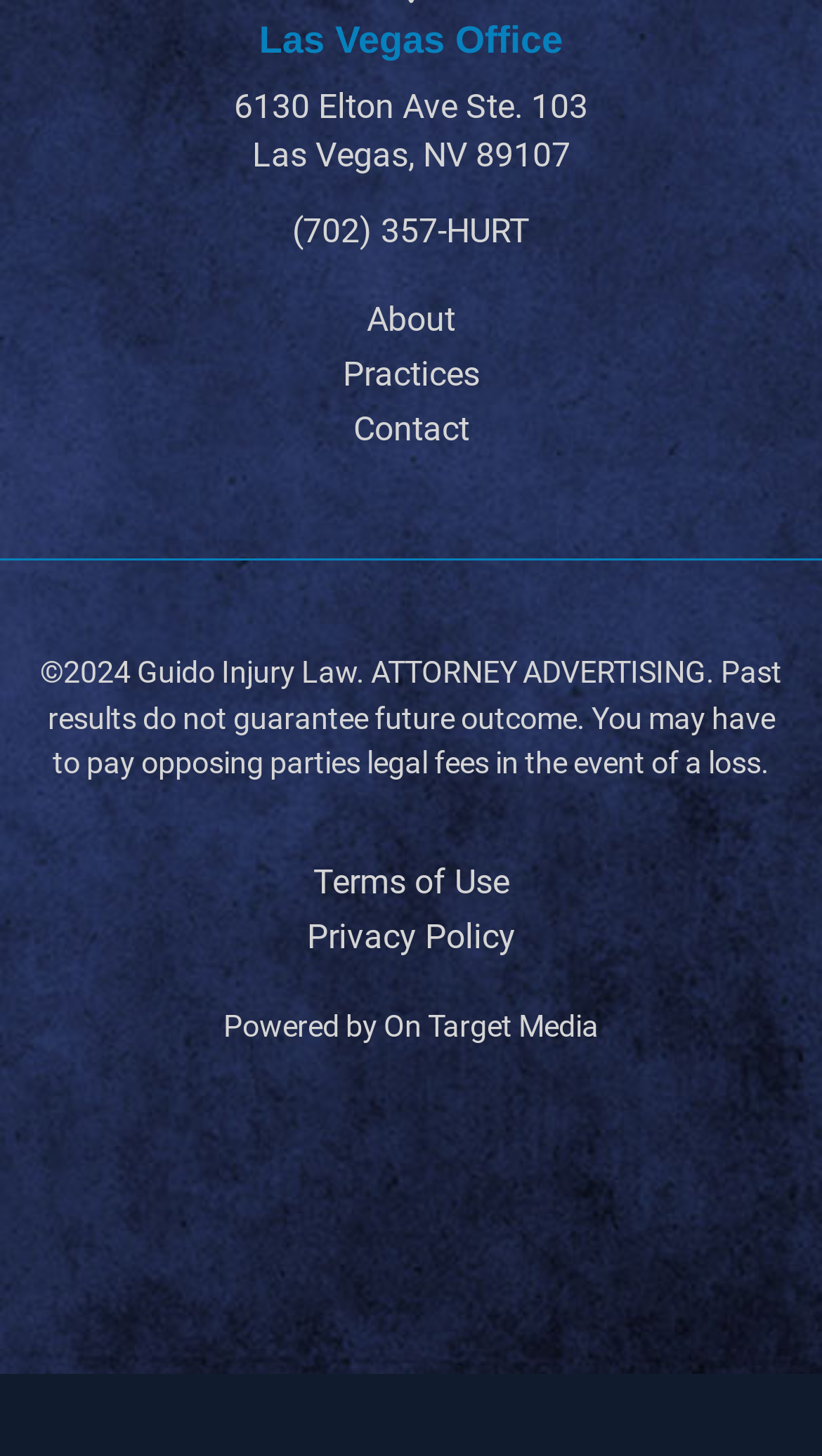Using the element description: "Terms of Use", determine the bounding box coordinates. The coordinates should be in the format [left, top, right, bottom], with values between 0 and 1.

[0.381, 0.592, 0.619, 0.619]